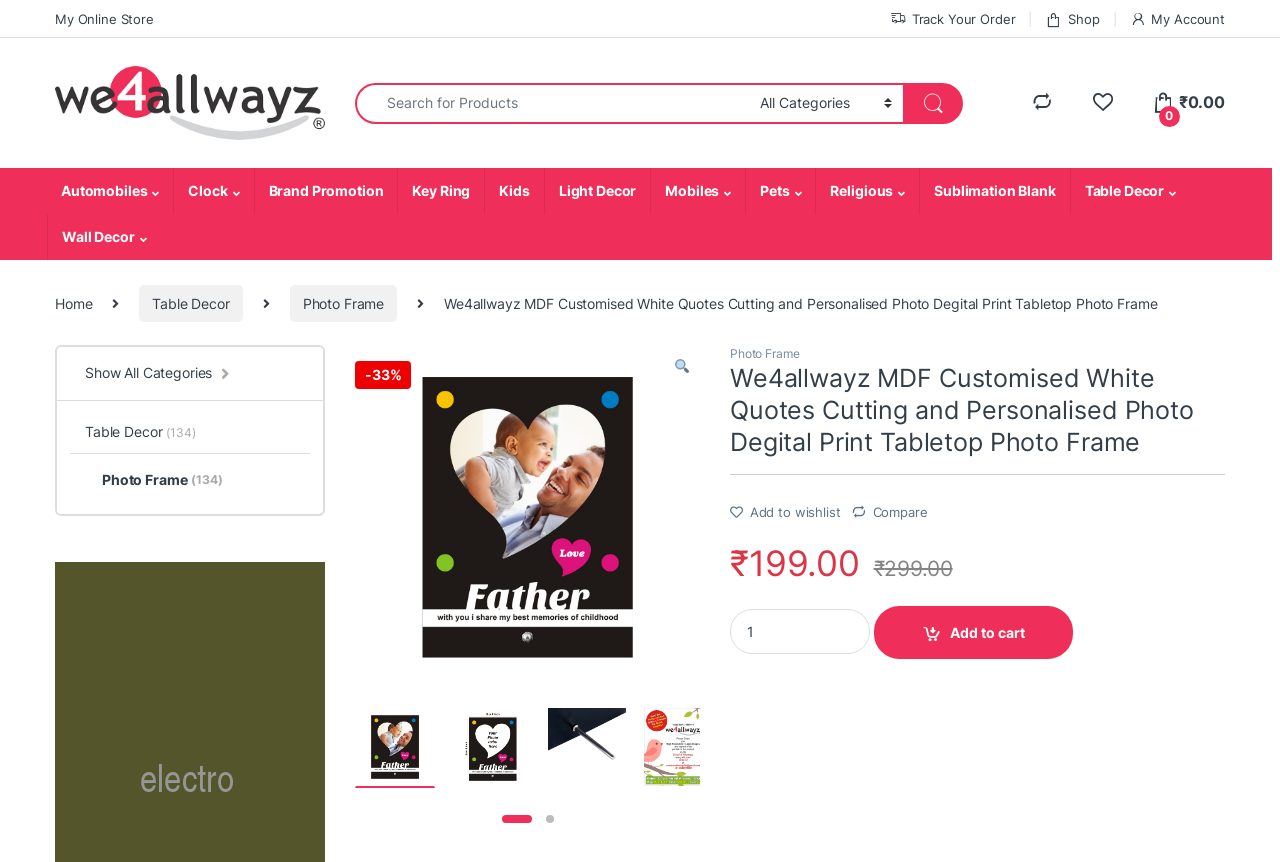Identify the bounding box coordinates for the region to click in order to carry out this instruction: "Add to wishlist". Provide the coordinates using four float numbers between 0 and 1, formatted as [left, top, right, bottom].

[0.57, 0.585, 0.657, 0.603]